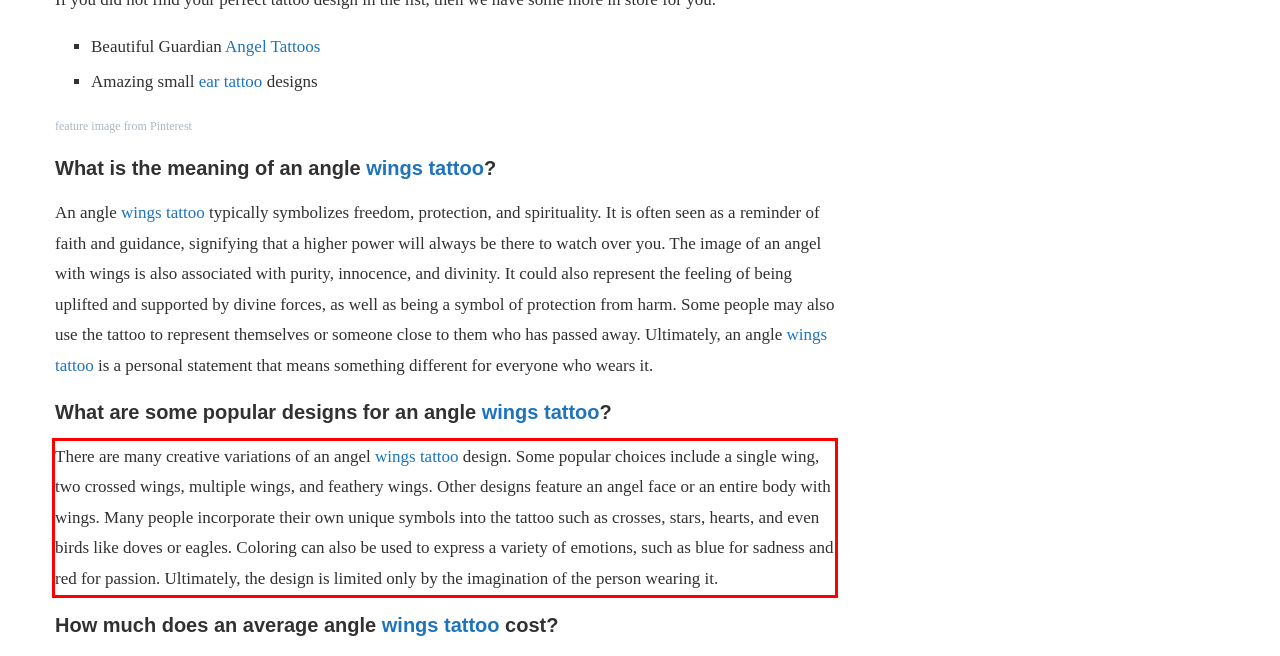Please extract the text content from the UI element enclosed by the red rectangle in the screenshot.

There are many creative variations of an angel wings tattoo design. Some popular choices include a single wing, two crossed wings, multiple wings, and feathery wings. Other designs feature an angel face or an entire body with wings. Many people incorporate their own unique symbols into the tattoo such as crosses, stars, hearts, and even birds like doves or eagles. Coloring can also be used to express a variety of emotions, such as blue for sadness and red for passion. Ultimately, the design is limited only by the imagination of the person wearing it.